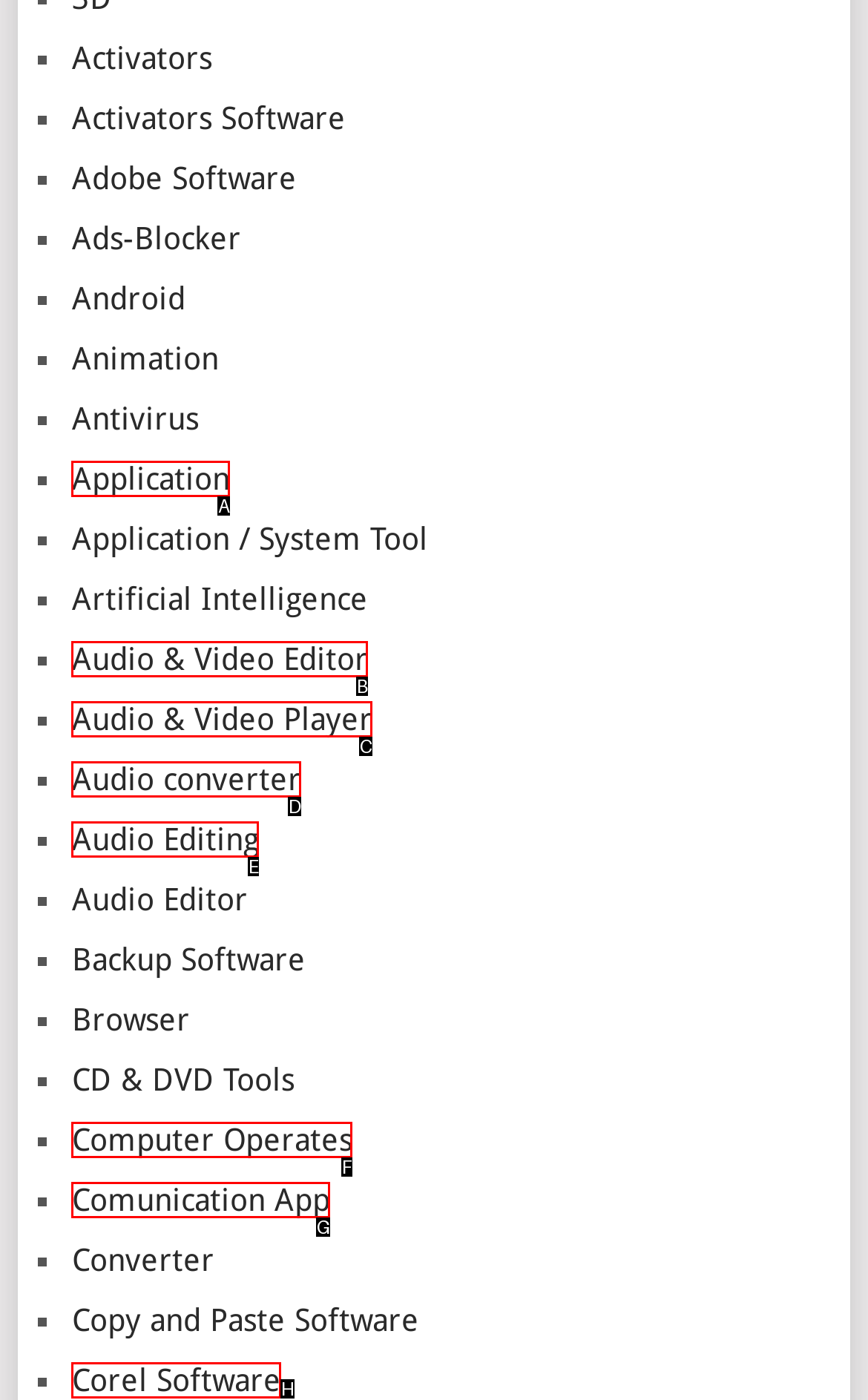Determine which option fits the element description: Computer Operates
Answer with the option’s letter directly.

F